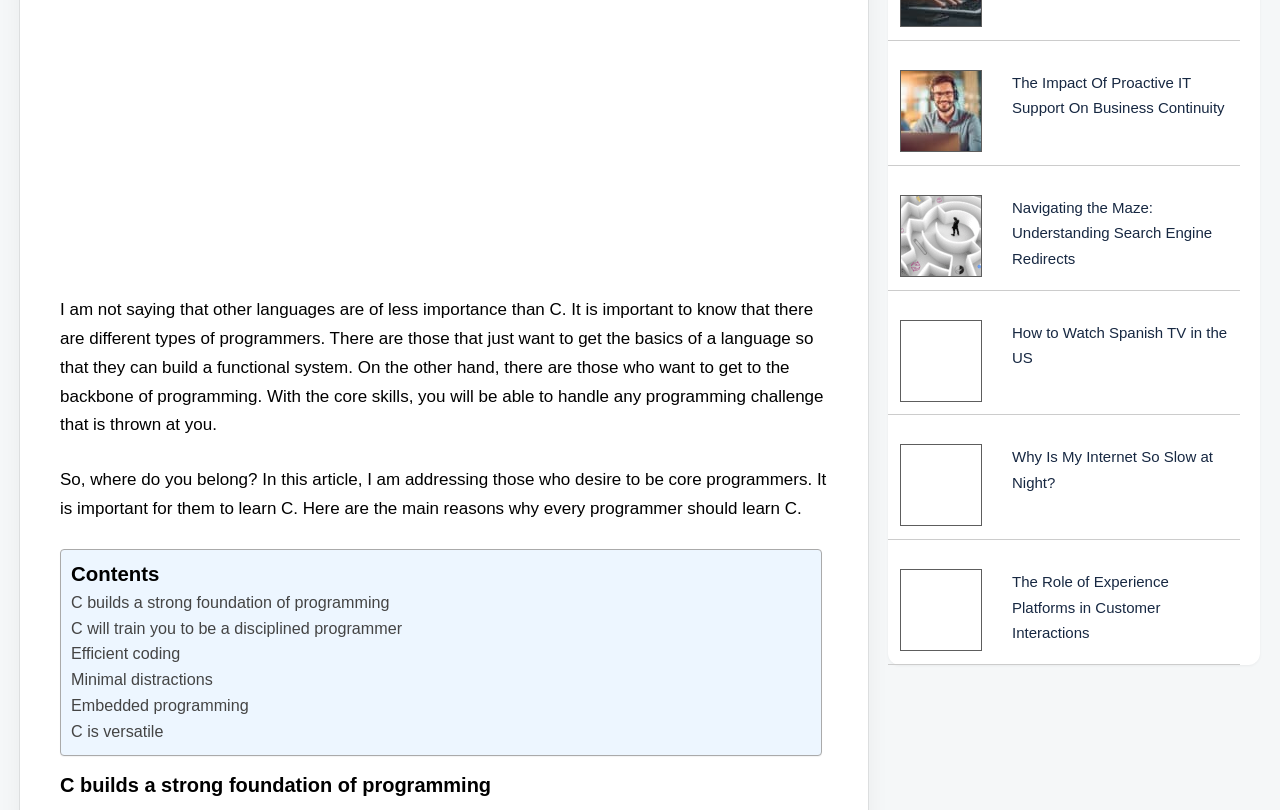Based on the image, please respond to the question with as much detail as possible:
What is the purpose of the links in the contents section?

The links in the contents section, such as 'C builds a strong foundation of programming' and 'Efficient coding', are likely used to navigate to related topics or subtopics within the article, allowing readers to explore specific aspects of C programming in more detail.